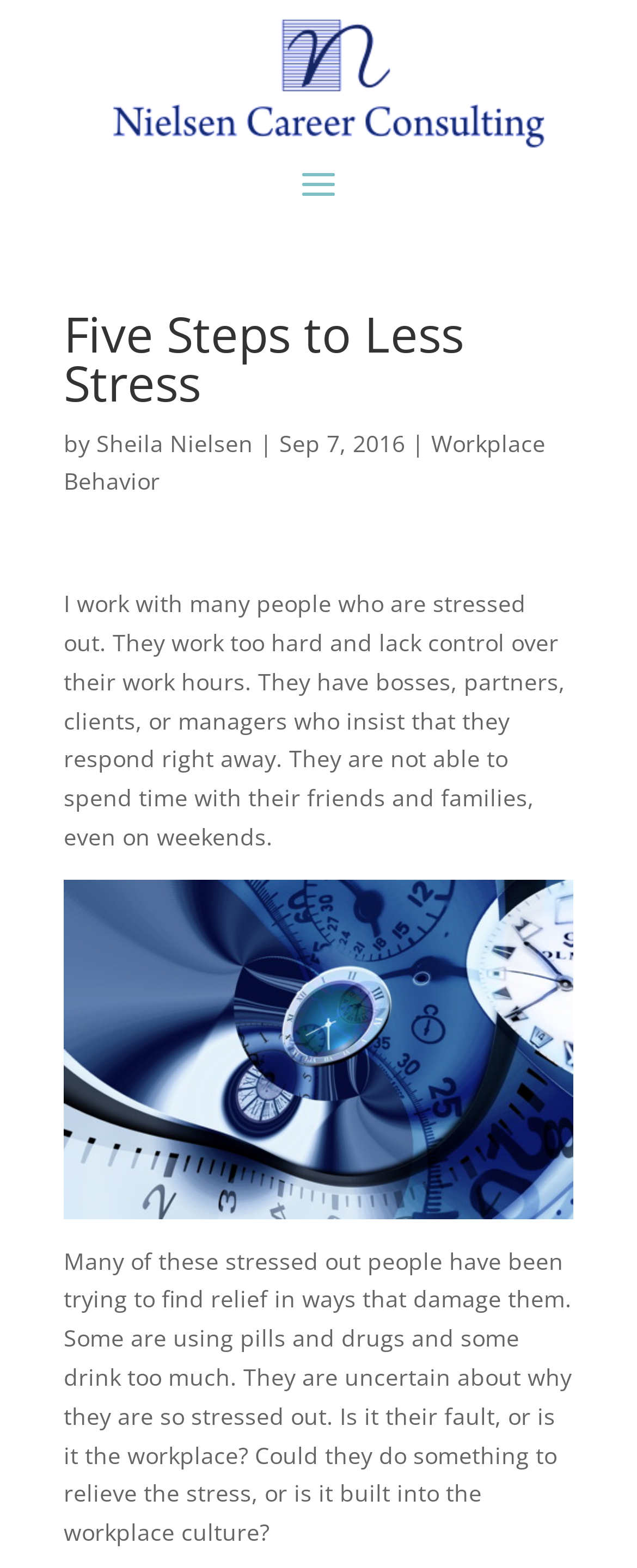From the details in the image, provide a thorough response to the question: What is the image below the text about stress?

The image below the text about stress can be identified by its bounding box coordinates [0.1, 0.561, 0.9, 0.777] and its OCR text 'Stress'.